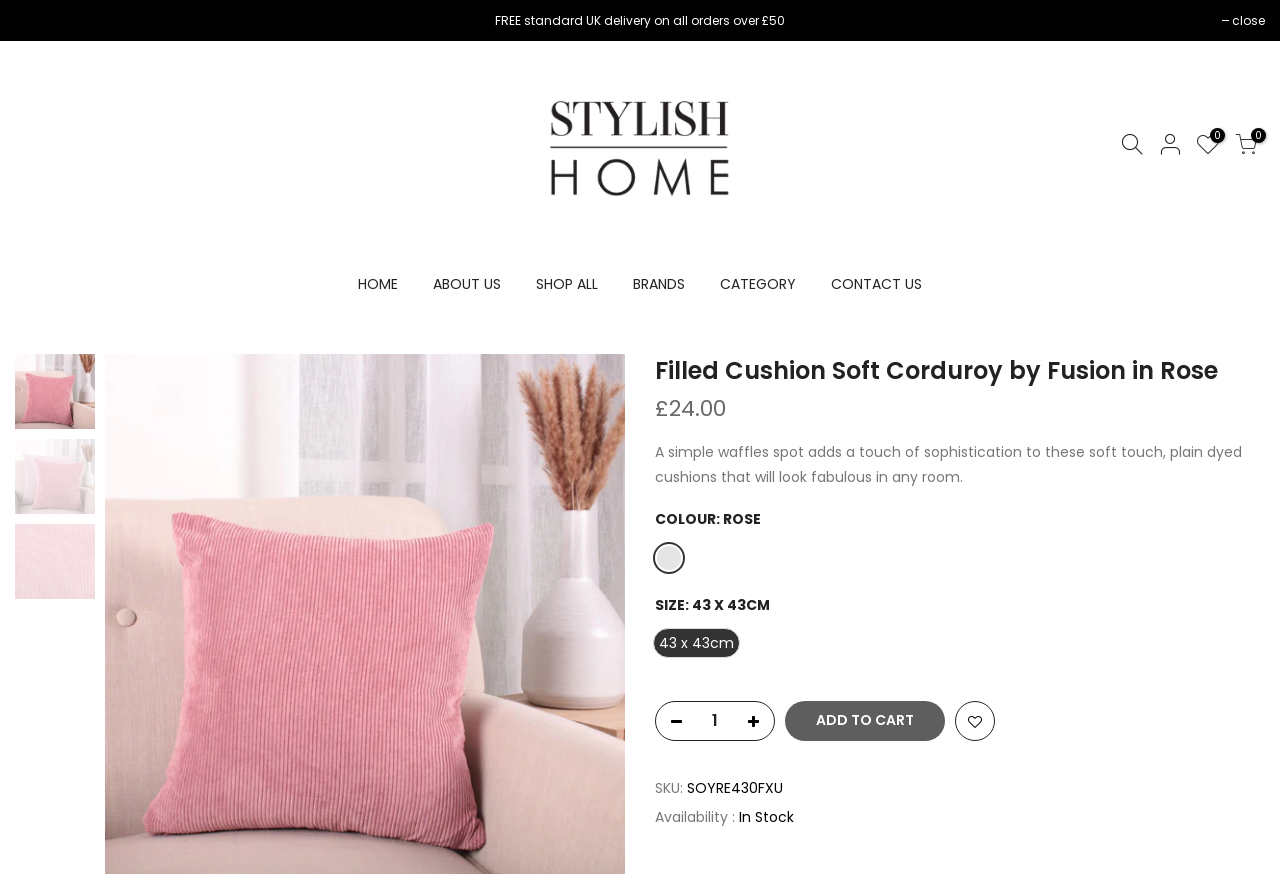Please identify the bounding box coordinates of the area that needs to be clicked to follow this instruction: "Add to cart".

[0.613, 0.793, 0.738, 0.838]